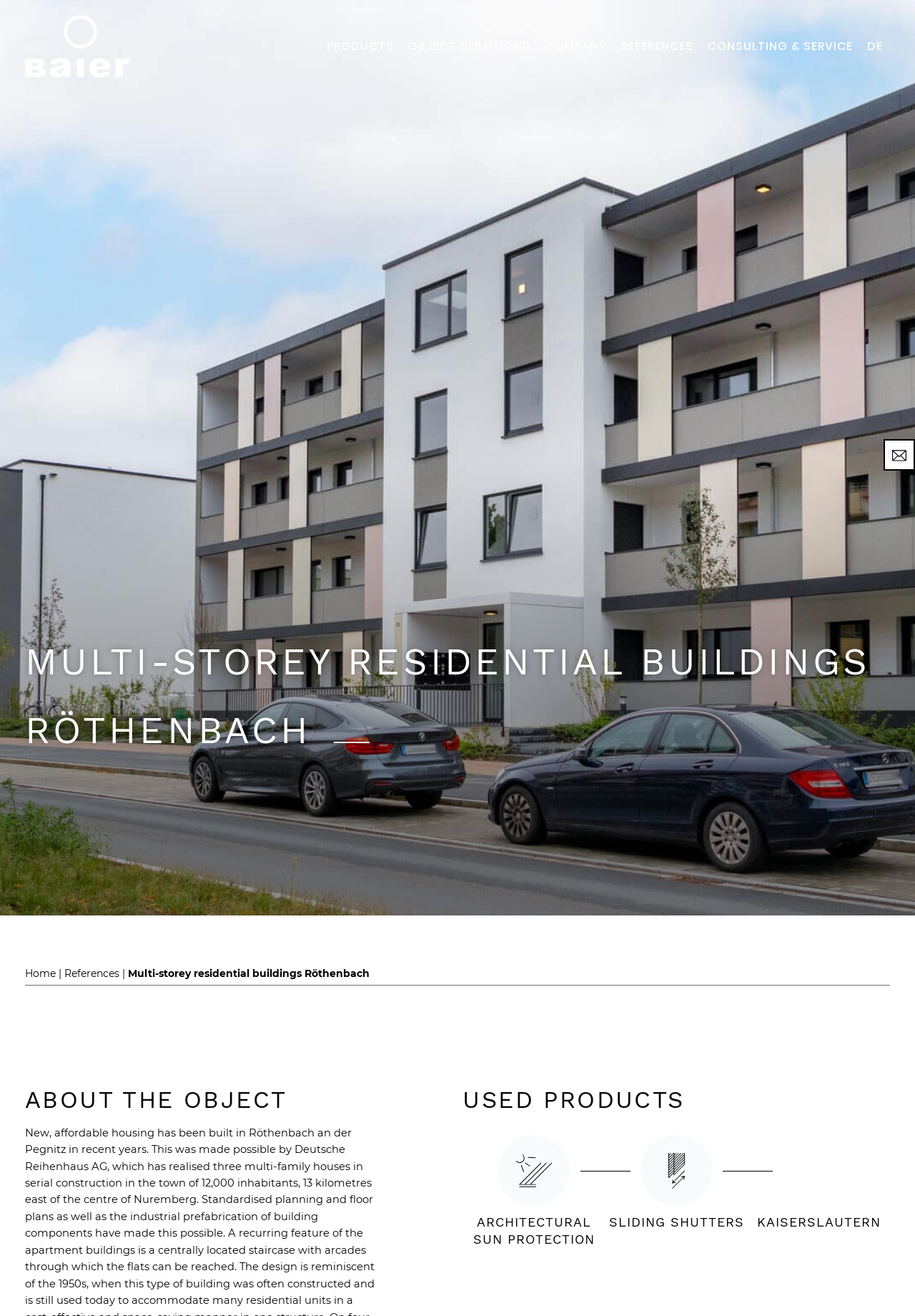Respond with a single word or phrase to the following question: What is the purpose of the 'SLIDING SHUTTERS' mentioned on this webpage?

Architectural sun protection